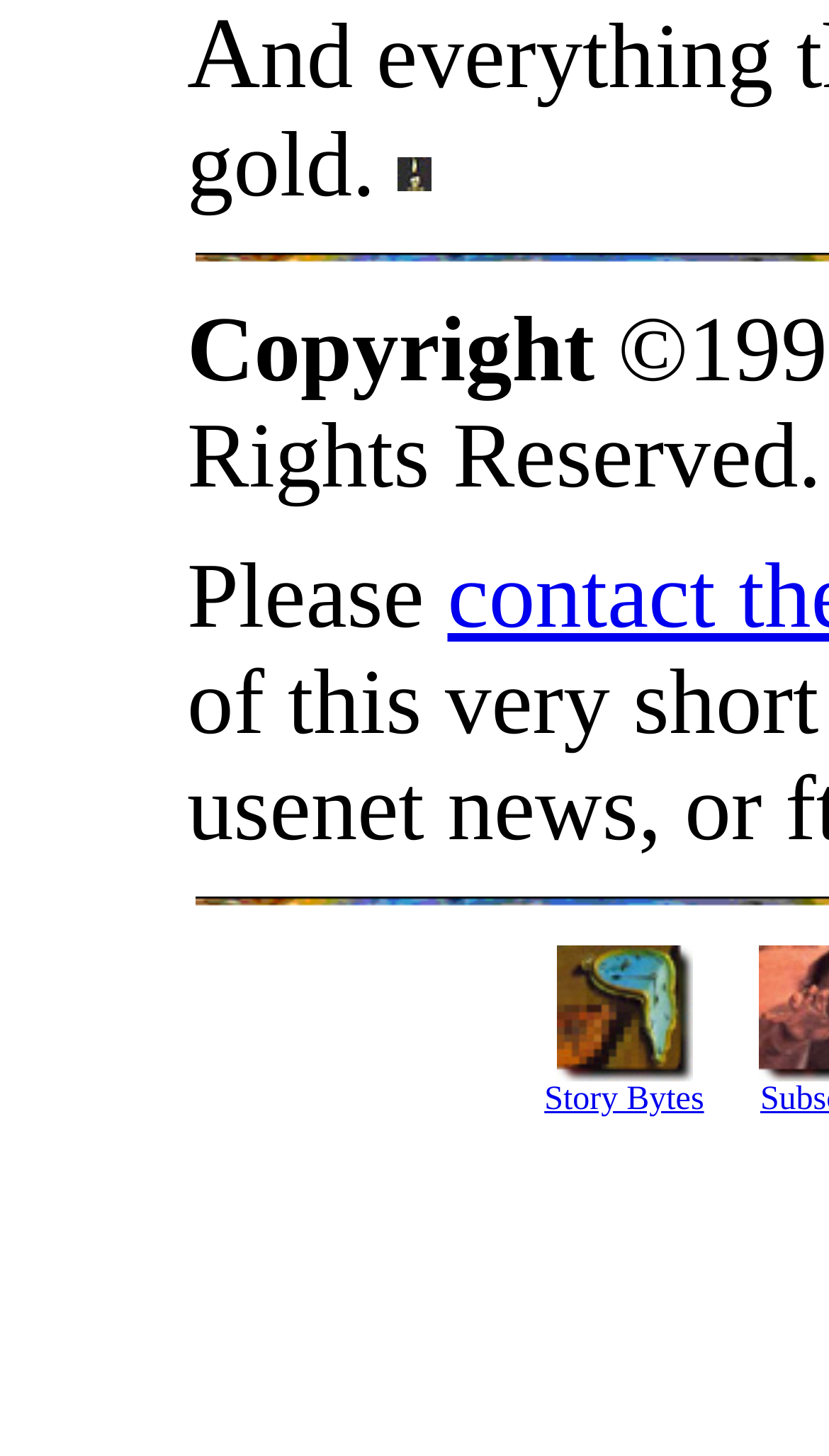Please find the bounding box coordinates (top-left x, top-left y, bottom-right x, bottom-right y) in the screenshot for the UI element described as follows: Story Bytes

[0.657, 0.742, 0.849, 0.767]